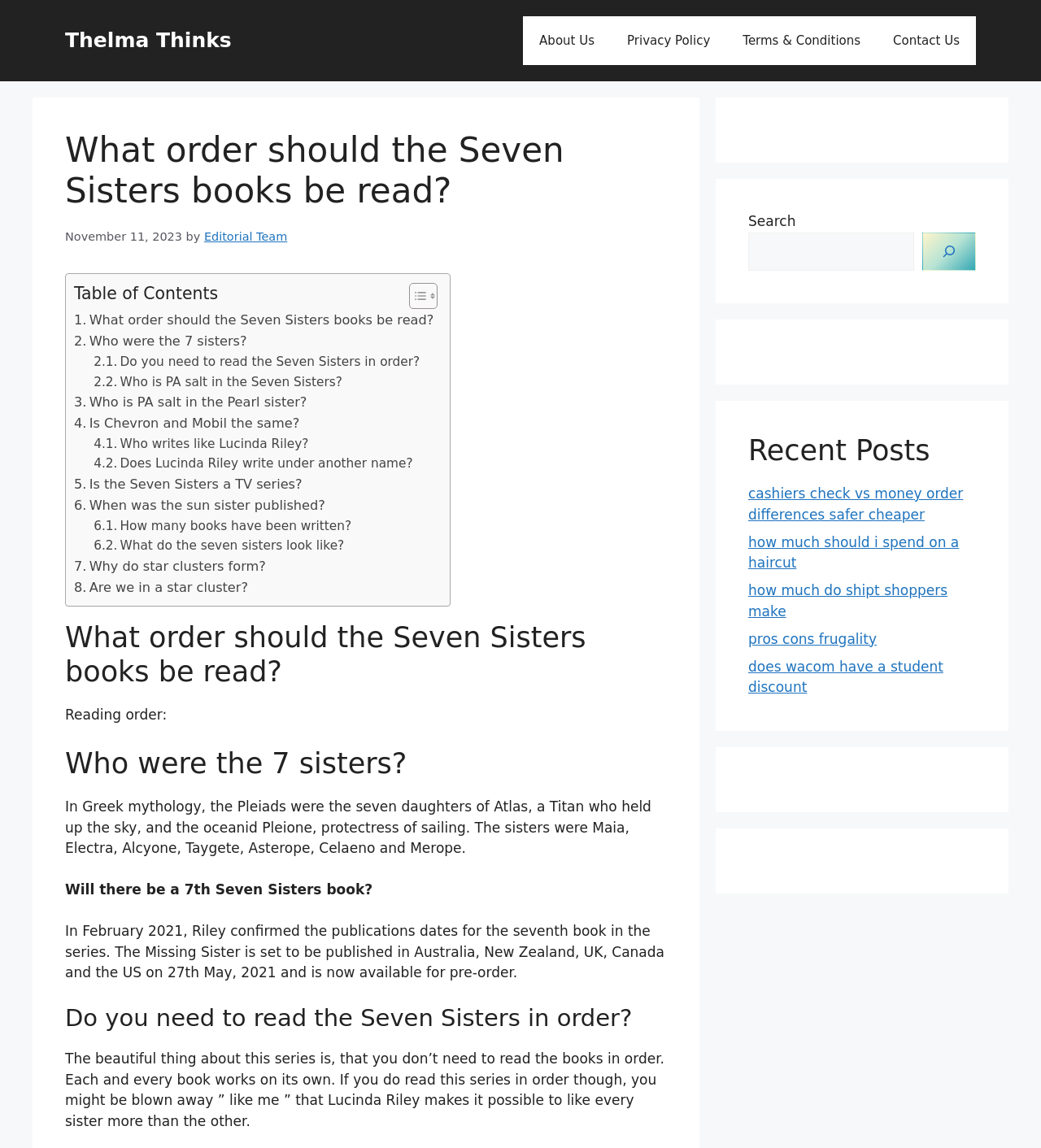Pinpoint the bounding box coordinates for the area that should be clicked to perform the following instruction: "Click on the 'About Us' link".

[0.502, 0.014, 0.587, 0.057]